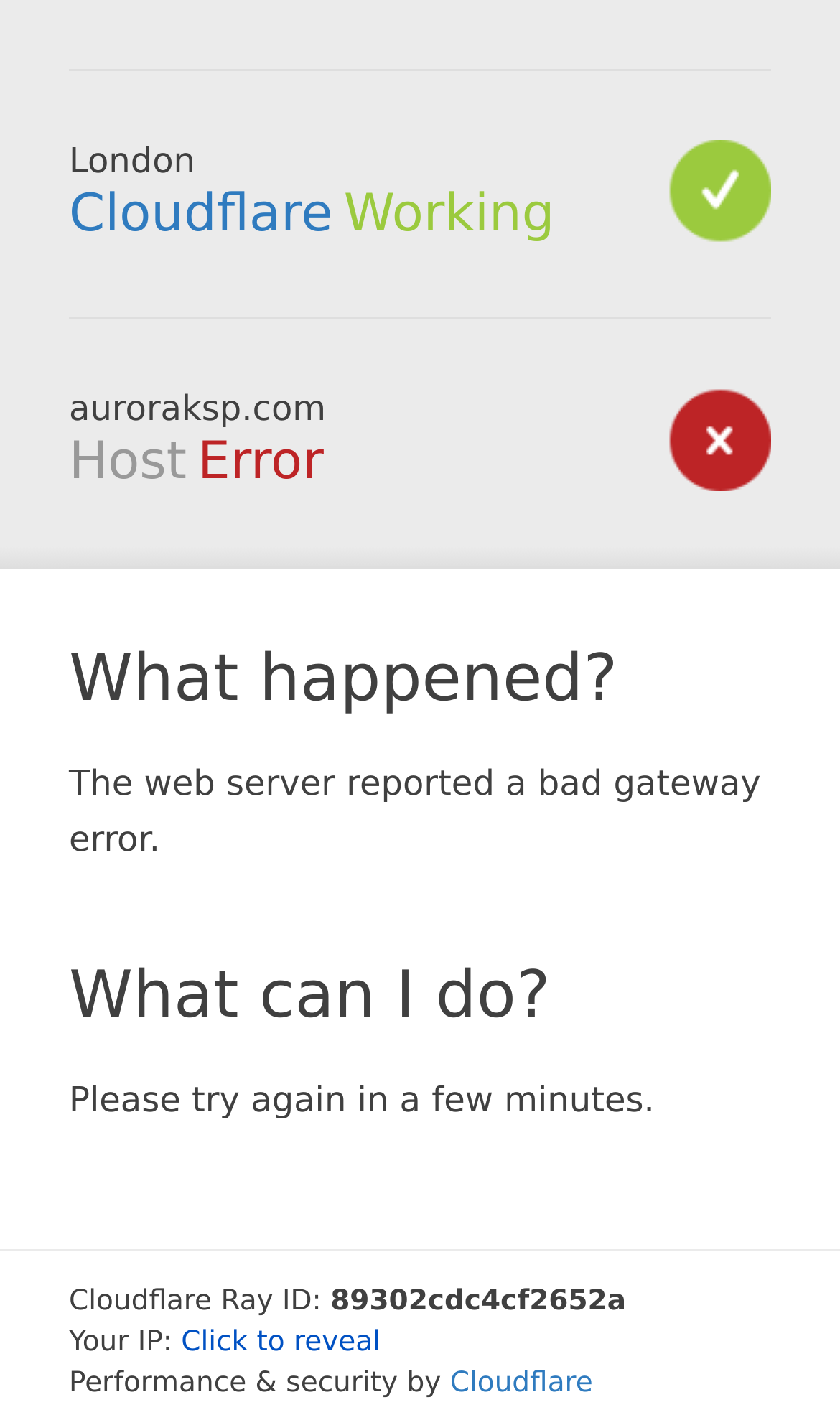Find the coordinates for the bounding box of the element with this description: "Cloudflare".

[0.536, 0.962, 0.706, 0.985]